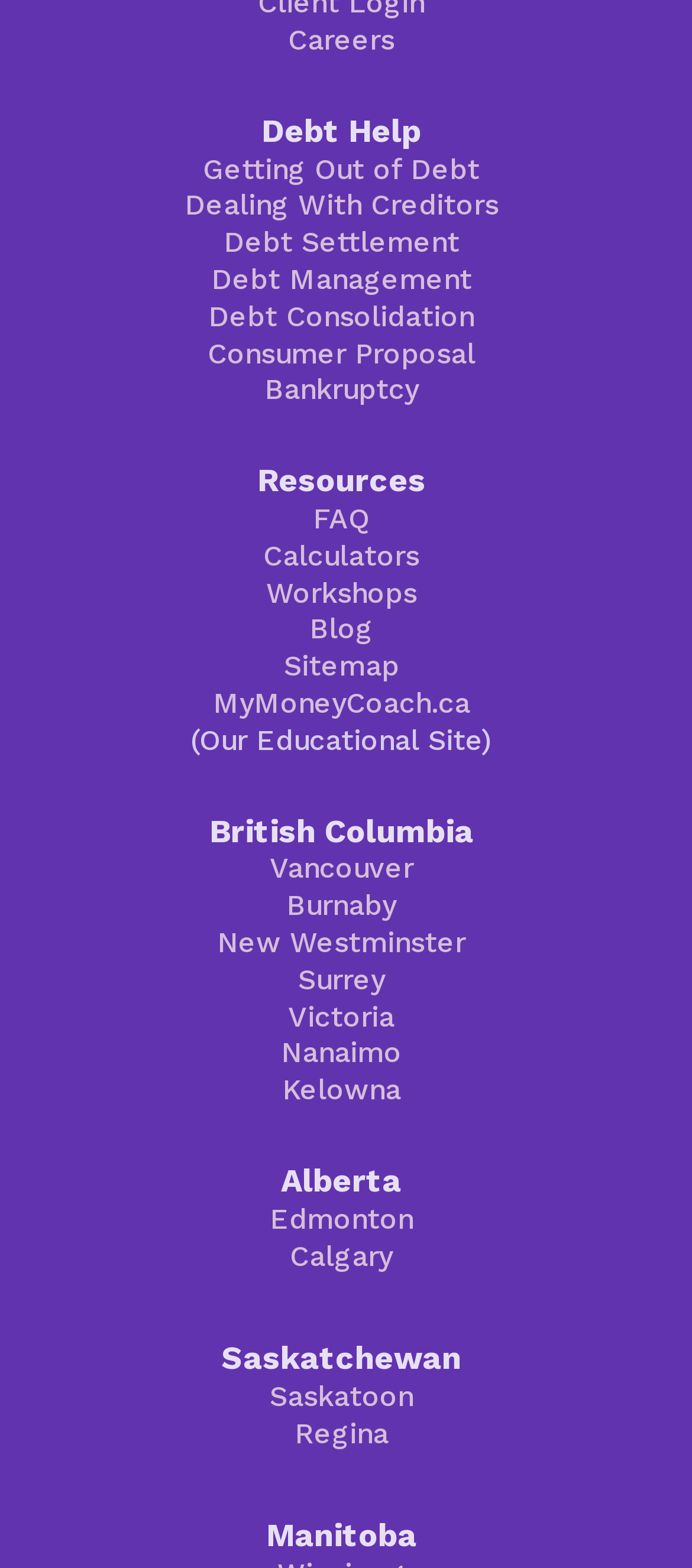Provide the bounding box for the UI element matching this description: "Getting Out of Debt".

[0.294, 0.097, 0.694, 0.118]